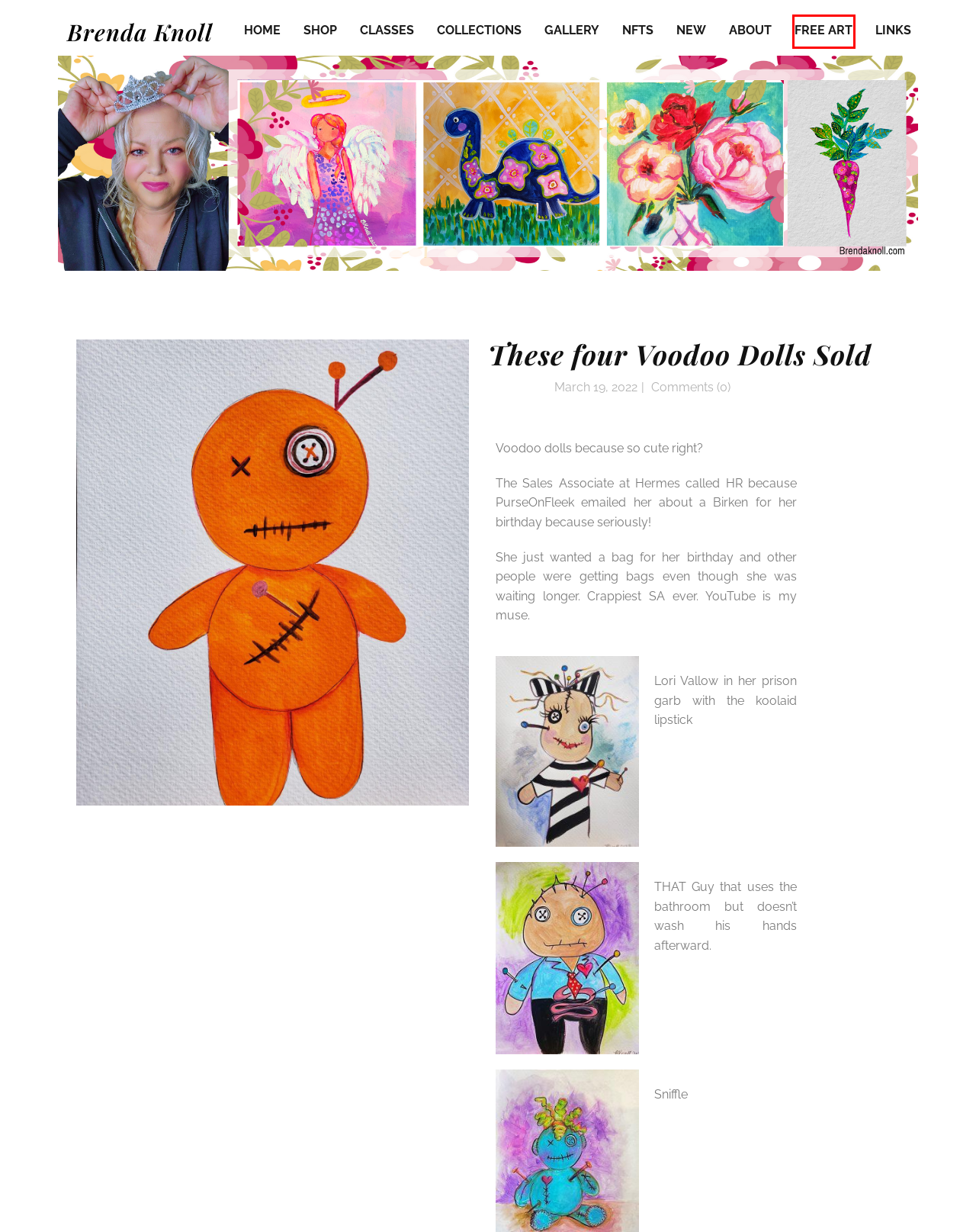Examine the screenshot of a webpage with a red bounding box around a specific UI element. Identify which webpage description best matches the new webpage that appears after clicking the element in the red bounding box. Here are the candidates:
A. Home - Brenda Knoll
B. Collections - Brenda Knoll
C. About - Brenda Knoll
D. Links - Brenda Knoll
E. New - Brenda Knoll
F. NFTs - Brenda Knoll %
G. Free Art - Brenda Knoll
H. Gallery - Brenda Knoll

G